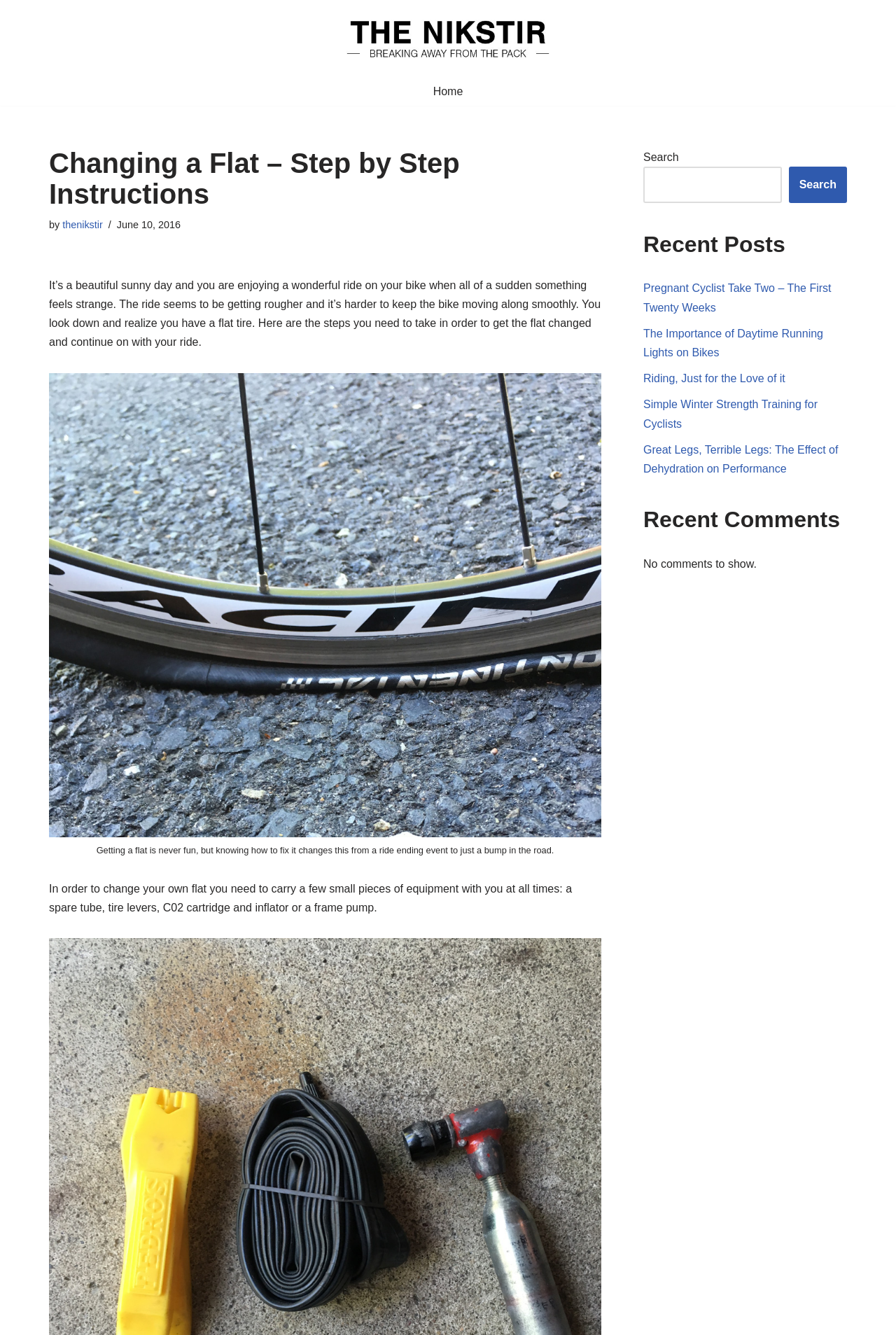Locate the bounding box coordinates of the element I should click to achieve the following instruction: "Read the 'Recent Posts'".

[0.718, 0.173, 0.945, 0.193]